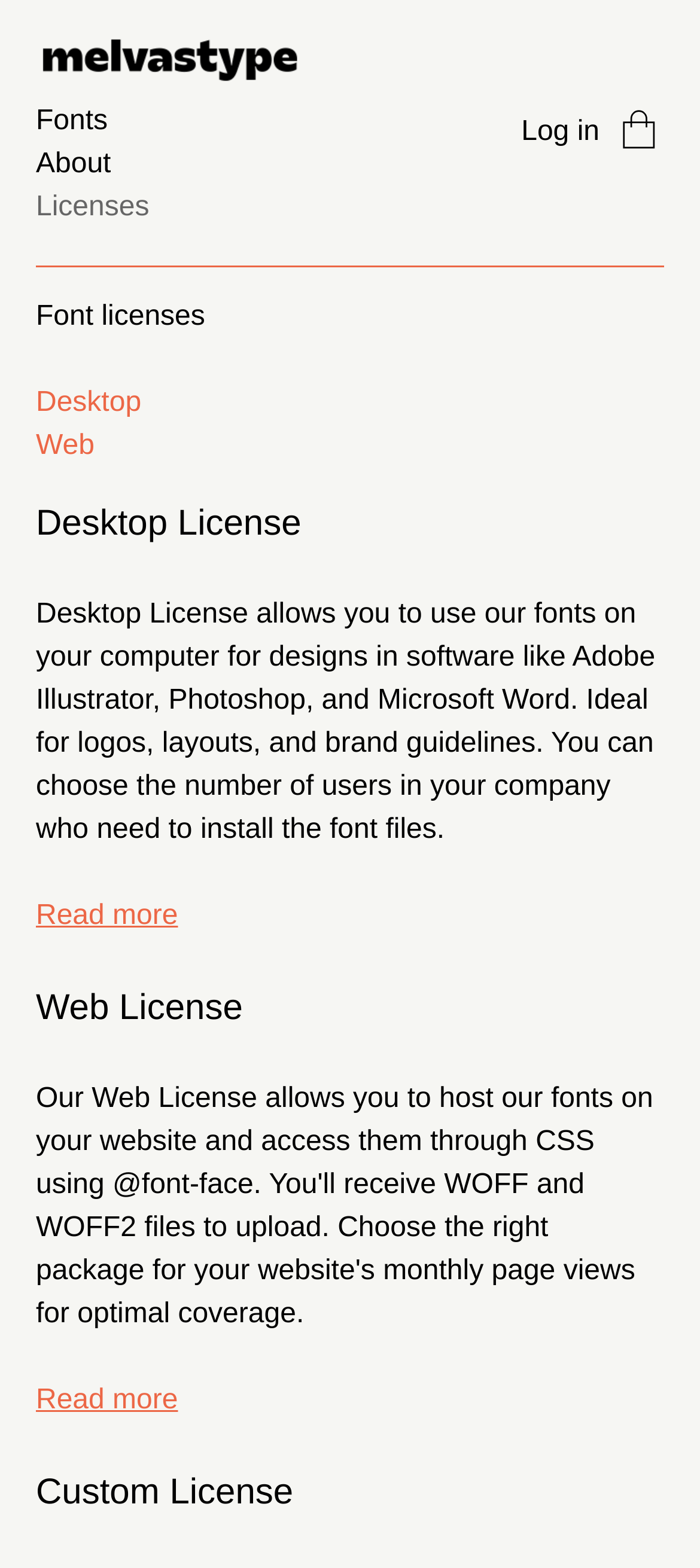Please mark the bounding box coordinates of the area that should be clicked to carry out the instruction: "Click the Read more link under Desktop License".

[0.051, 0.574, 0.254, 0.594]